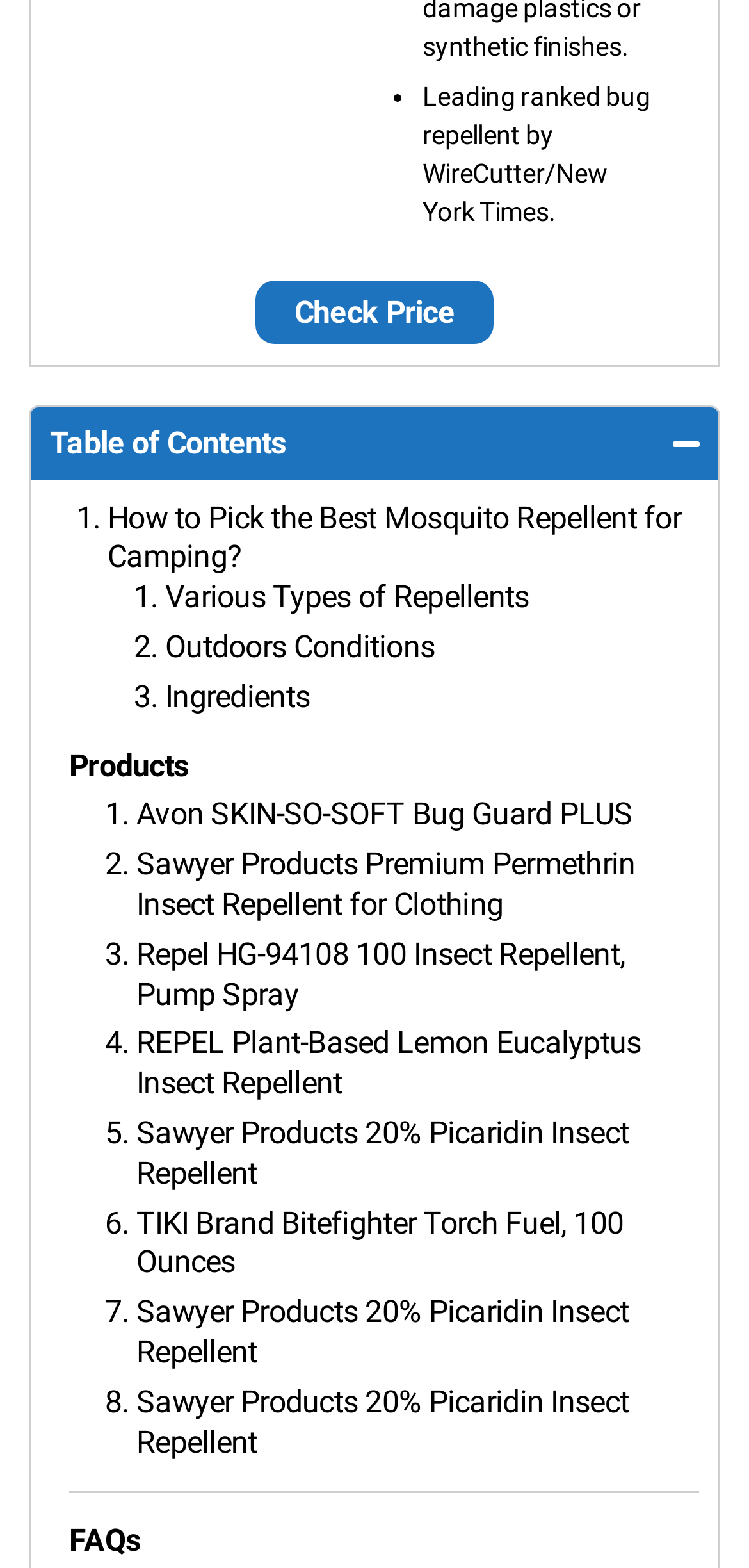Pinpoint the bounding box coordinates for the area that should be clicked to perform the following instruction: "Check the FAQs".

[0.092, 0.971, 0.187, 0.994]